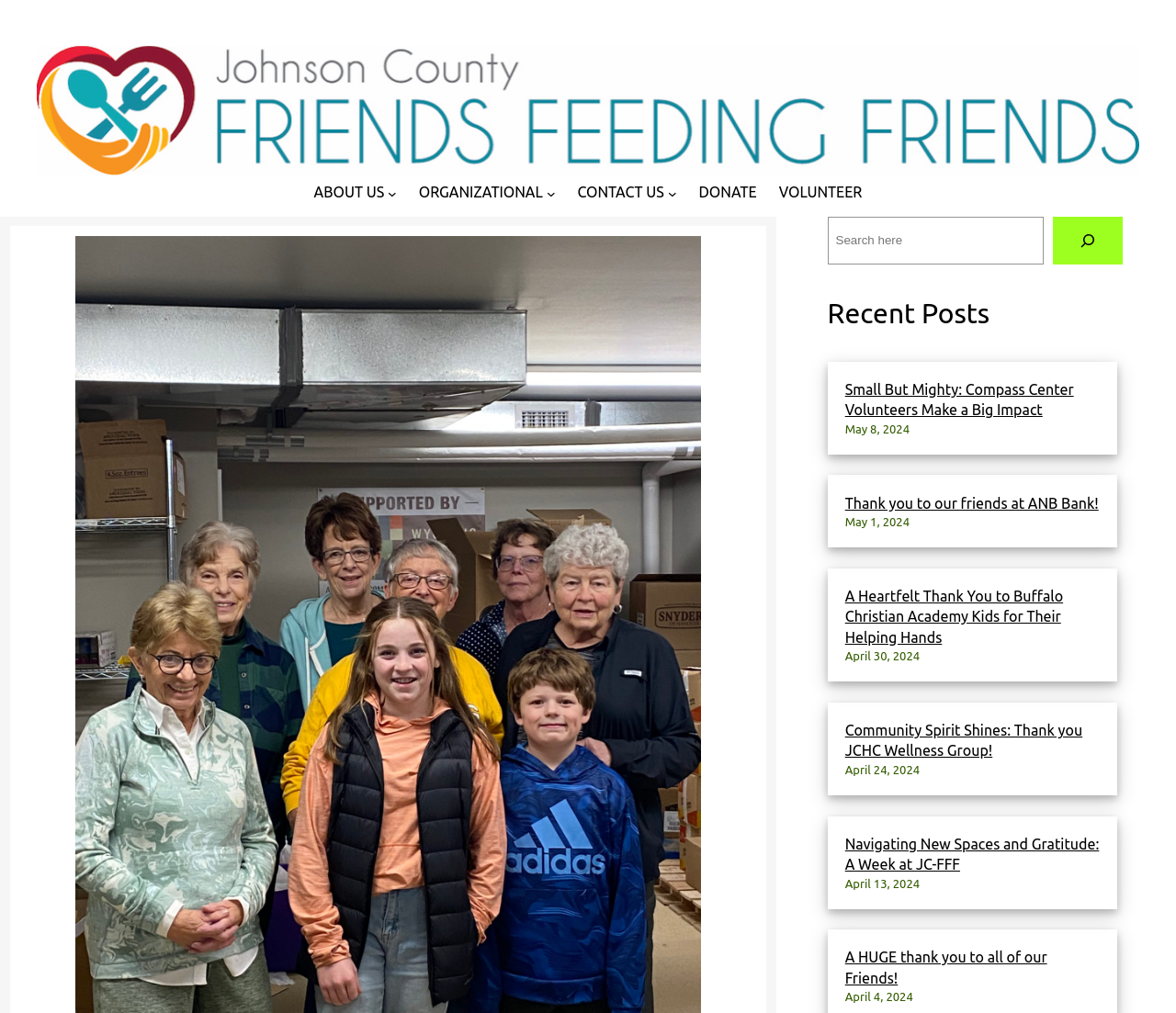Describe all the visual and textual components of the webpage comprehensively.

This webpage is dedicated to Friends Feeding Friends, a organization that helps those in need. At the top of the page, there is a figure element, likely an image, that spans almost the entire width of the page. Below this, there is a navigation header with links to "ABOUT US", "ORGANIZATIONAL", "CONTACT US", "DONATE", and "VOLUNTEER". Each of these links has a corresponding submenu button.

On the right side of the page, there is a search bar with a search button and a magnifying glass icon. Above the search bar, there is a heading that reads "Recent Posts". Below this heading, there are six links to recent posts, each with a corresponding timestamp. The posts are titled "Small But Mighty: Compass Center Volunteers Make a Big Impact", "Thank you to our friends at ANB Bank!", "A Heartfelt Thank You to Buffalo Christian Academy Kids for Their Helping Hands", "Community Spirit Shines: Thank you JCHC Wellness Group!", "Navigating New Spaces and Gratitude: A Week at JC-FFF", and "A HUGE thank you to all of our Friends!". The timestamps range from April 4, 2024, to May 8, 2024.

The main content of the page appears to be a thank-you message to the members of TOPS/BETA for their consistent efforts in filling weekend bags for Johnson County Friends Feeding Friends.